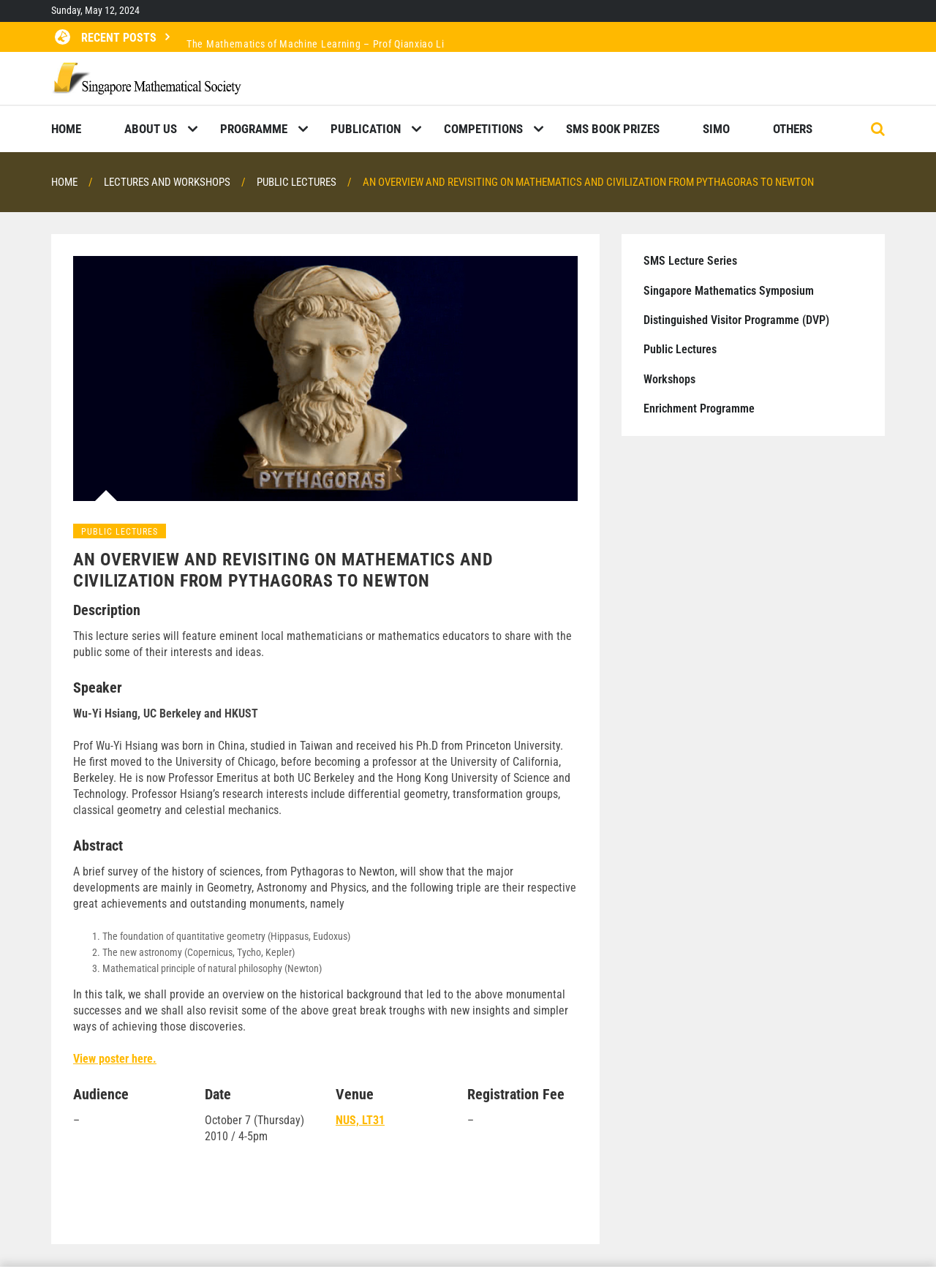Please locate the bounding box coordinates of the element that needs to be clicked to achieve the following instruction: "Go to the HOME page". The coordinates should be four float numbers between 0 and 1, i.e., [left, top, right, bottom].

[0.055, 0.082, 0.087, 0.118]